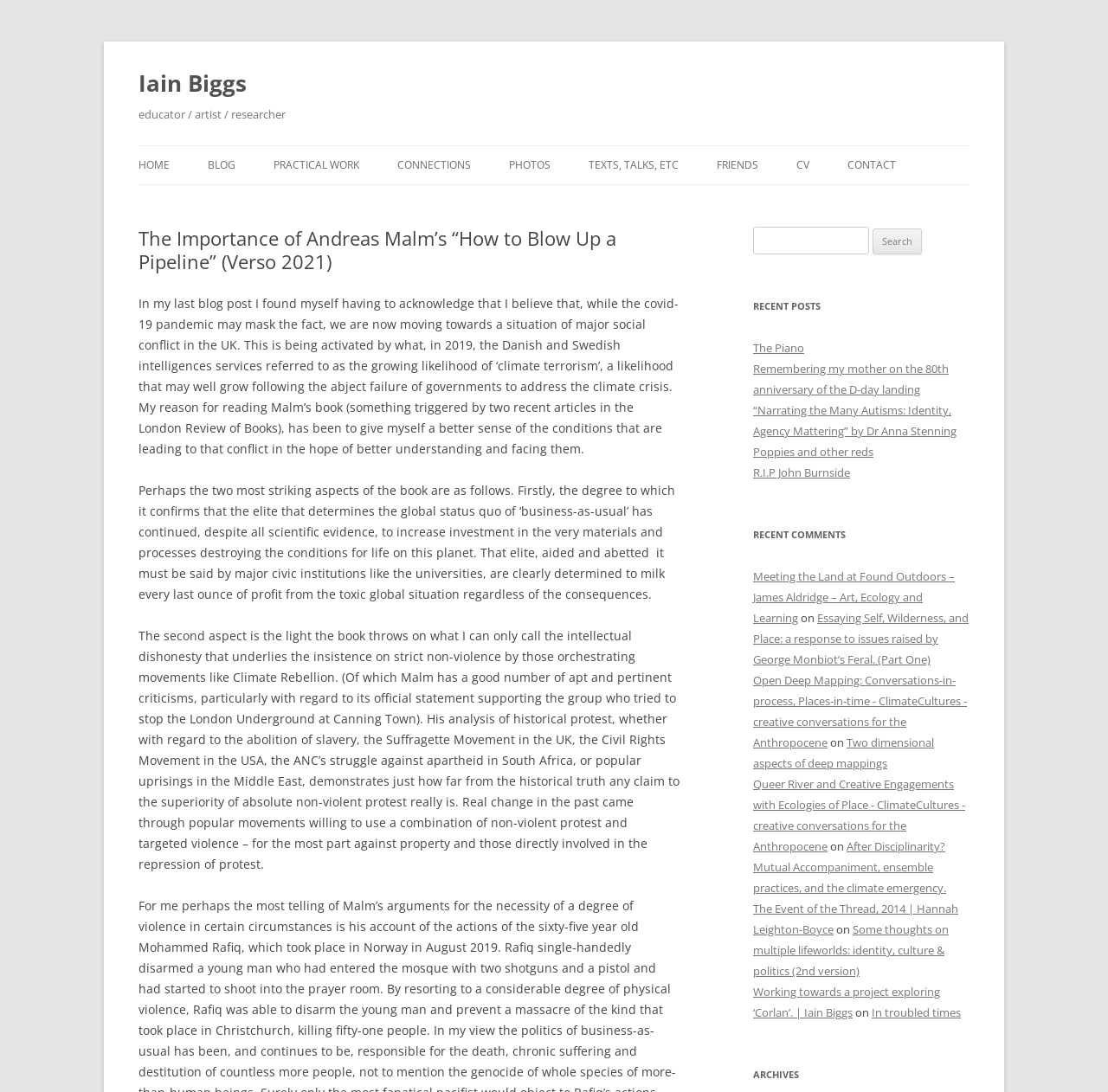Offer a thorough description of the webpage.

This webpage is a personal website of Iain Biggs, an educator, artist, and researcher. At the top of the page, there is a heading with the author's name, followed by a brief description of his profession. Below this, there are several links to different sections of the website, including "HOME", "BLOG", "PRACTICAL WORK", and others.

The main content of the page is a blog post titled "The Importance of Andreas Malm’s “How to Blow Up a Pipeline” (Verso 2021)". The post is a lengthy text that discusses the book and its relevance to the current social and environmental situation. The text is divided into several paragraphs, and there are no images or other multimedia elements on the page.

On the right-hand side of the page, there is a search bar and a section titled "RECENT POSTS", which lists several links to other blog posts on the website. Below this, there is a section titled "RECENT COMMENTS", which lists links to comments on various posts. At the bottom of the page, there is a section titled "ARCHIVES", which likely provides access to older posts and content on the website.

Overall, the webpage has a simple and text-heavy design, with a focus on providing access to the author's writings and thoughts on various topics.